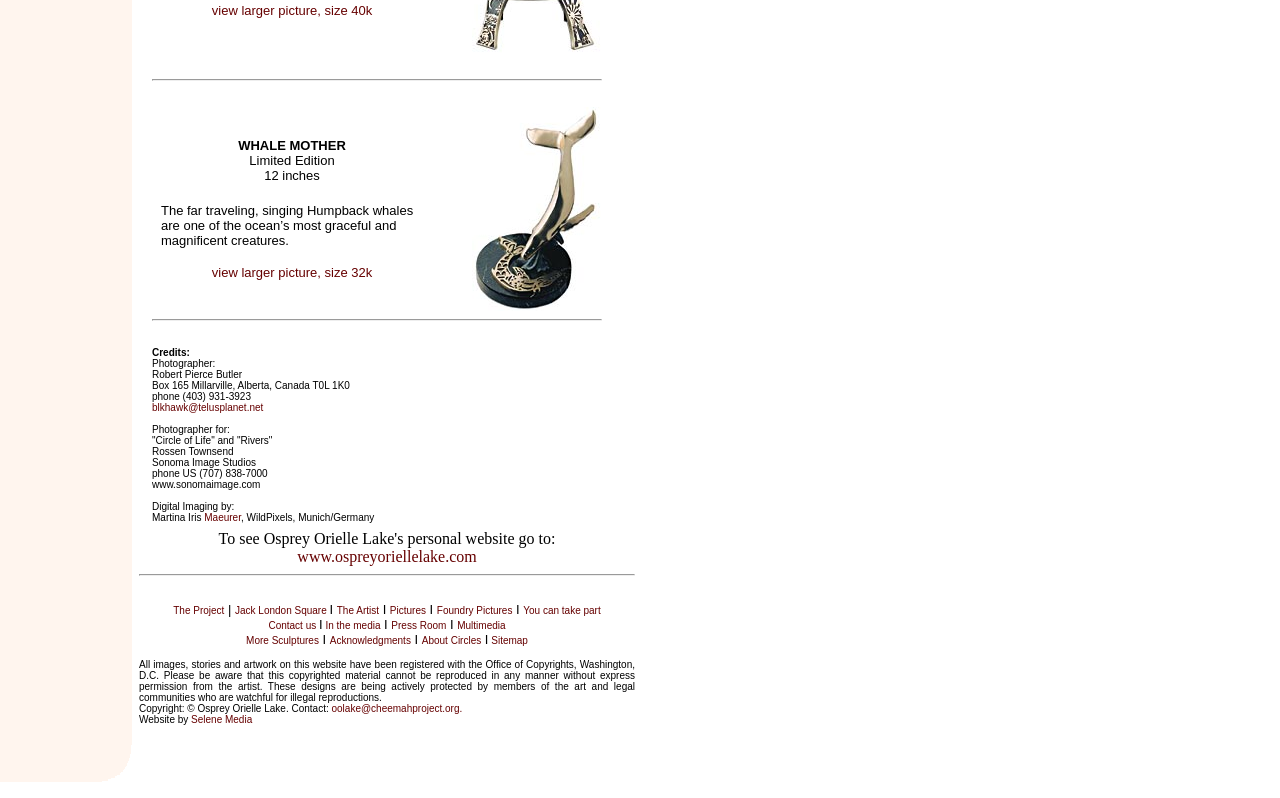Locate the bounding box coordinates of the UI element described by: "Jack London Square". The bounding box coordinates should consist of four float numbers between 0 and 1, i.e., [left, top, right, bottom].

[0.184, 0.758, 0.255, 0.771]